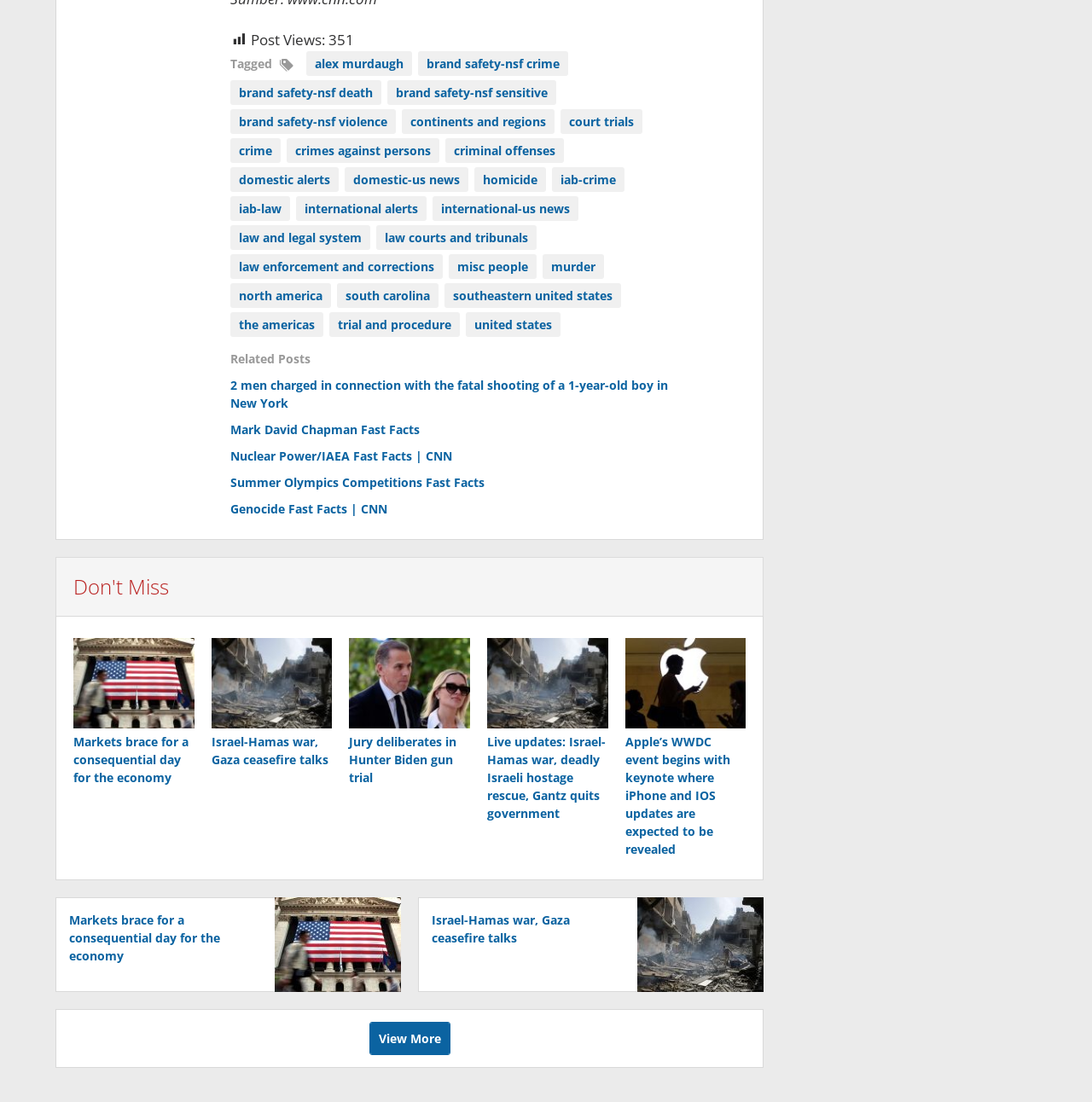Bounding box coordinates should be in the format (top-left x, top-left y, bottom-right x, bottom-right y) and all values should be floating point numbers between 0 and 1. Determine the bounding box coordinate for the UI element described as: domestic-us news

[0.315, 0.151, 0.429, 0.174]